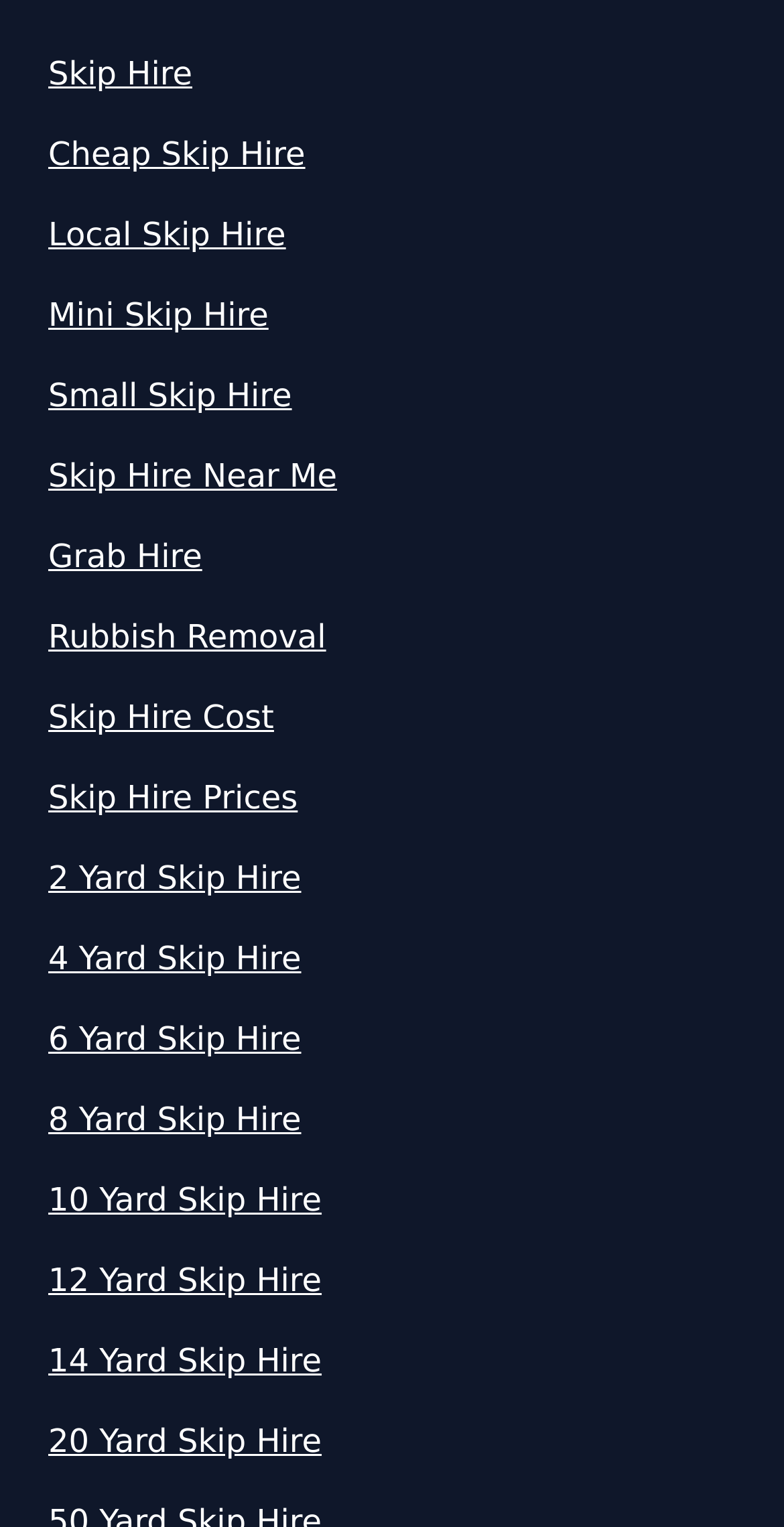Please identify the bounding box coordinates of the element that needs to be clicked to execute the following command: "Explore 4 Yard Skip Hire". Provide the bounding box using four float numbers between 0 and 1, formatted as [left, top, right, bottom].

[0.062, 0.612, 0.938, 0.644]